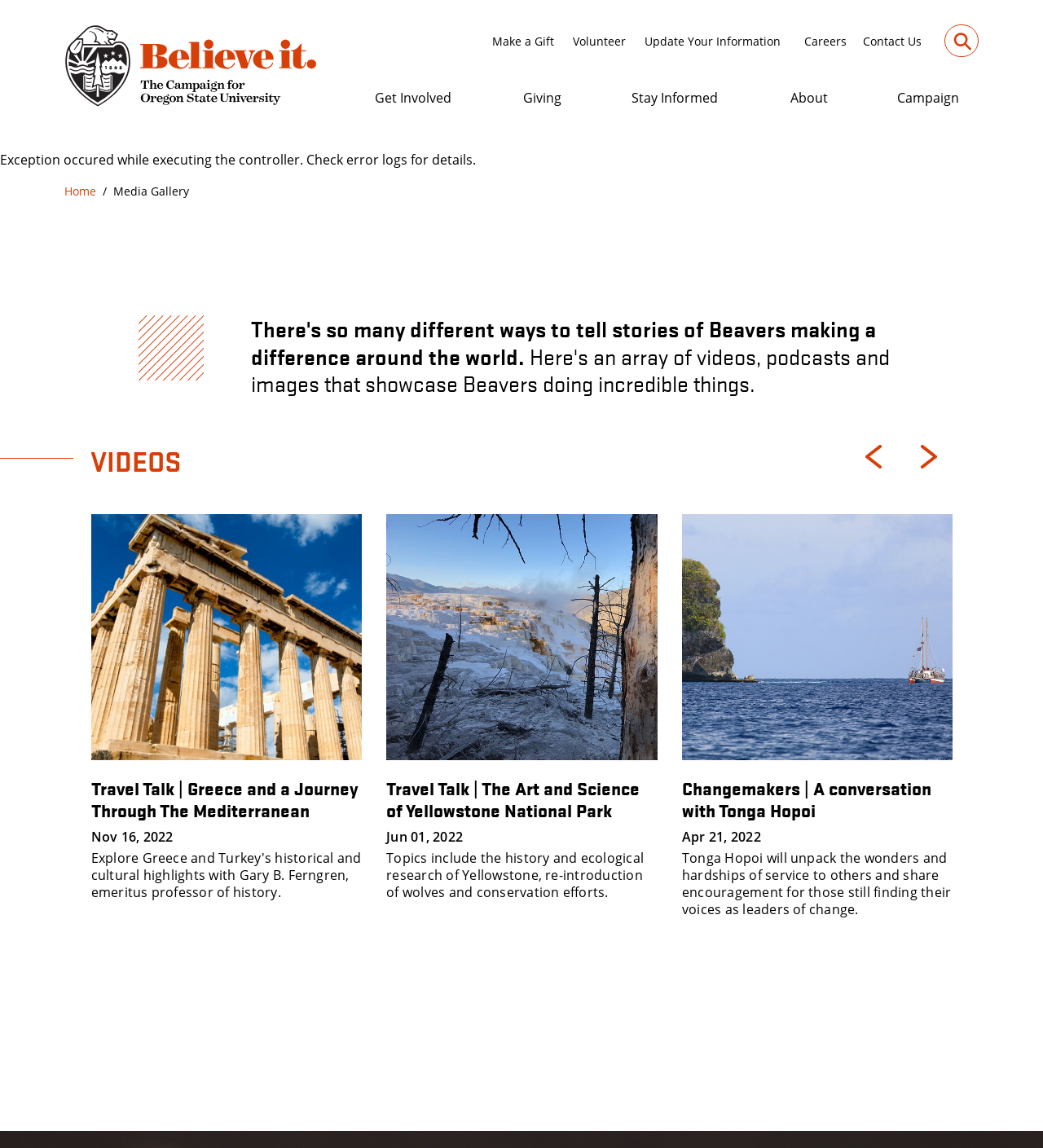Provide a one-word or short-phrase response to the question:
What is the purpose of the arrow buttons?

To navigate media items